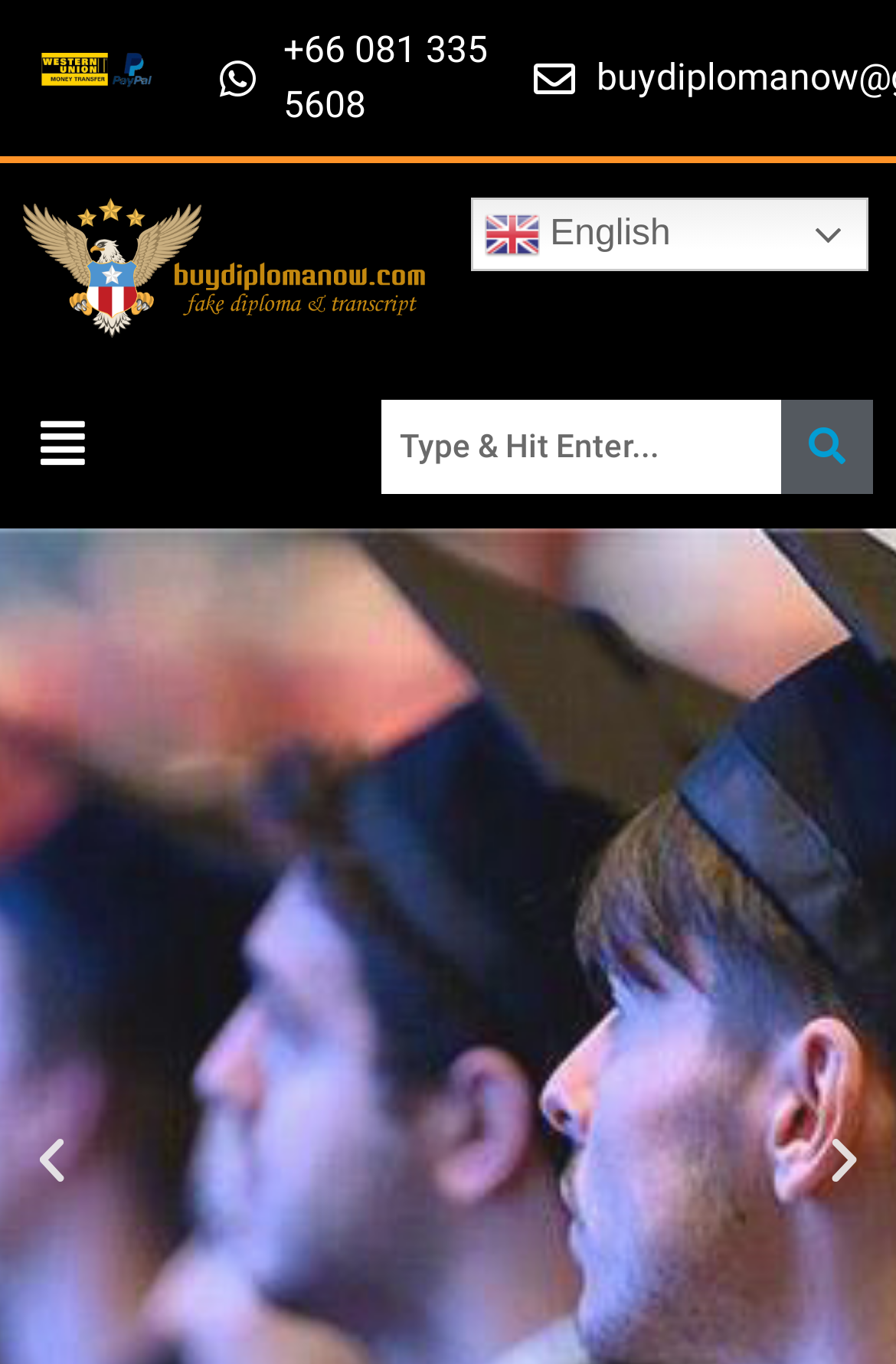From the webpage screenshot, predict the bounding box coordinates (top-left x, top-left y, bottom-right x, bottom-right y) for the UI element described here: Allow

None